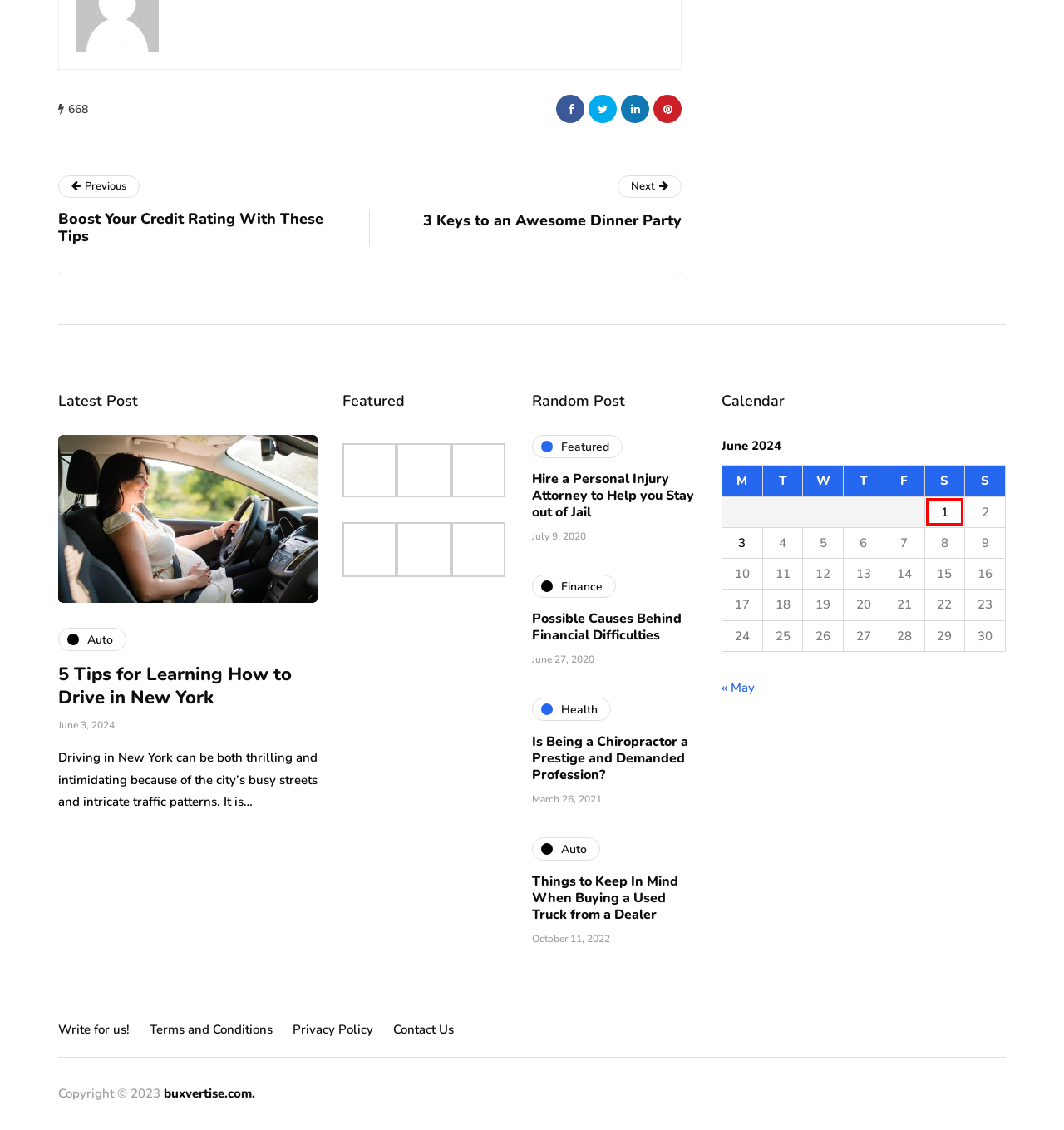You have been given a screenshot of a webpage with a red bounding box around a UI element. Select the most appropriate webpage description for the new webpage that appears after clicking the element within the red bounding box. The choices are:
A. Privacy Policy - Buxvertise
B. 3 Keys to an Awesome Dinner Party - Buxvertise
C. Terms and Conditions - Buxvertise
D. Things to Keep In Mind When Buying a Used Truck from a Dealer - Buxvertise
E. June 1, 2024 - Buxvertise
F. Hire a Personal Injury Attorney to Help you Stay out of Jail  - Buxvertise
G. May 2024 - Buxvertise
H. June 3, 2024 - Buxvertise

E